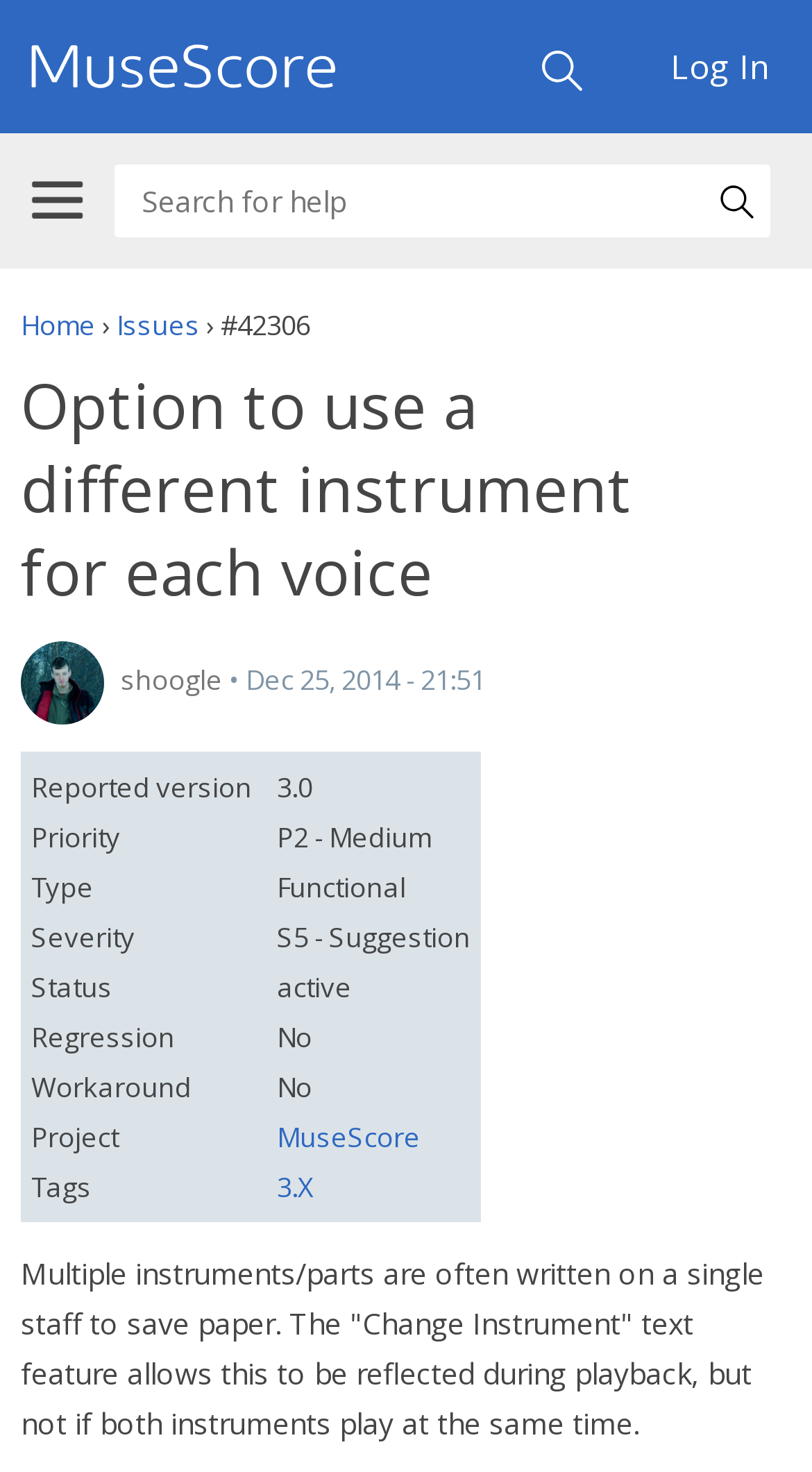Analyze the image and provide a detailed answer to the question: What is the name of the software being discussed?

The name of the software being discussed is MuseScore, which can be inferred from the multiple mentions of 'MuseScore' throughout the webpage, including the link 'MuseScore' in the navigation section and the text 'Project' section.